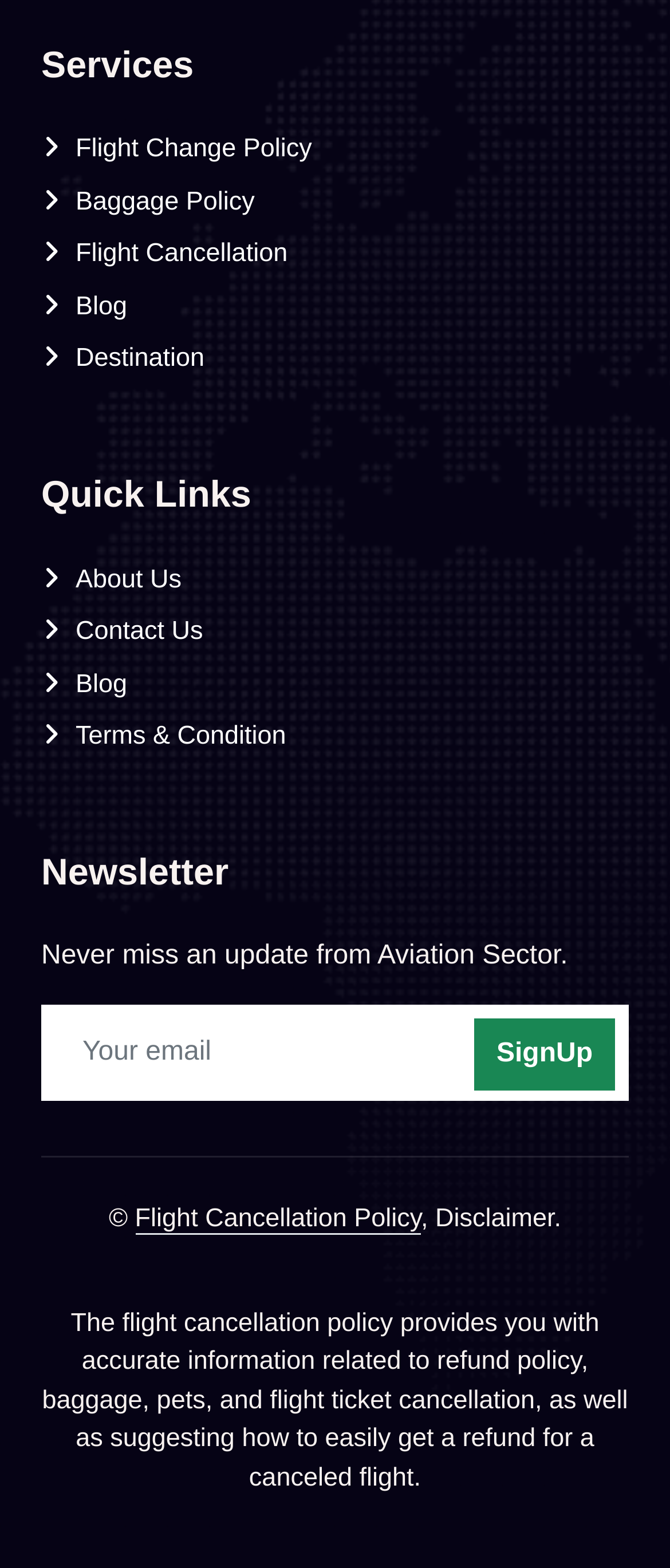Please identify the bounding box coordinates of the element that needs to be clicked to perform the following instruction: "Visit the Blog".

[0.062, 0.182, 0.938, 0.21]